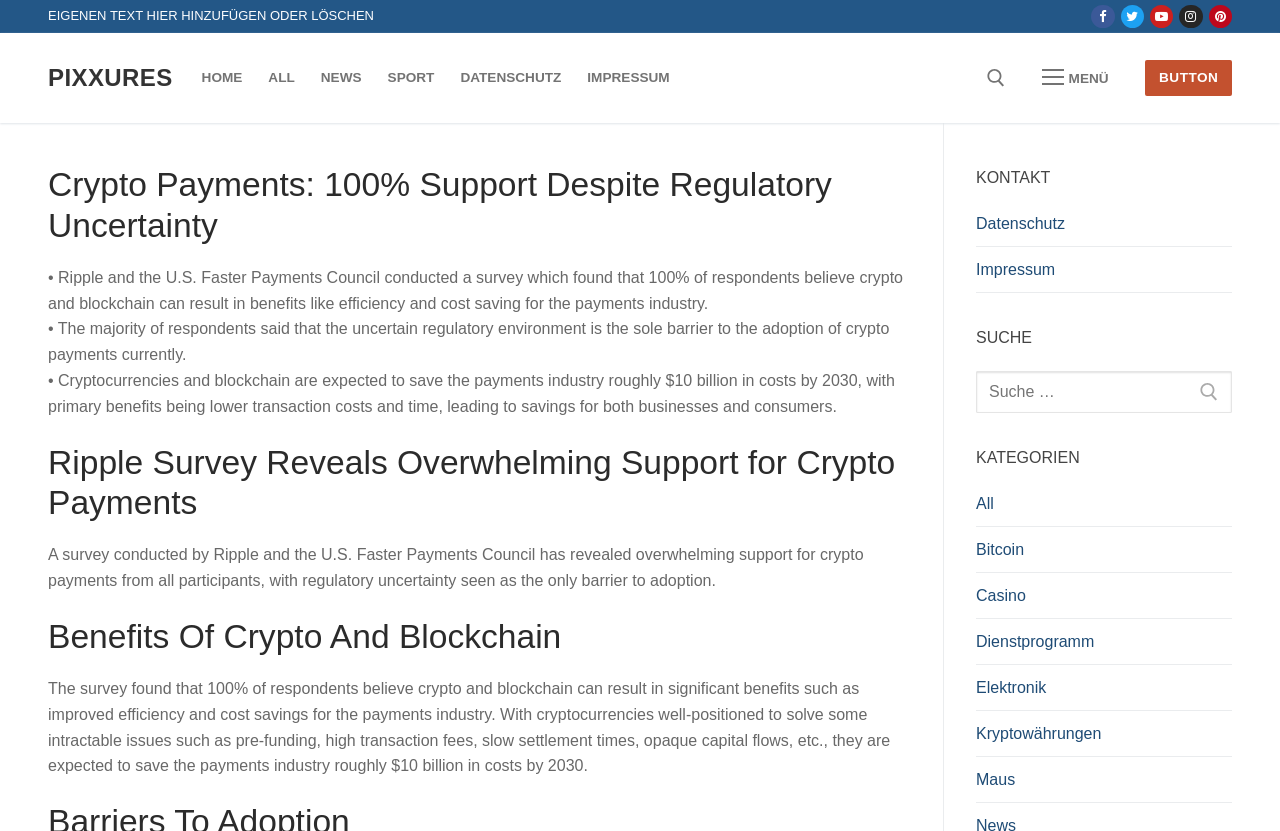Identify the primary heading of the webpage and provide its text.

Crypto Payments: 100% Support Despite Regulatory Uncertainty